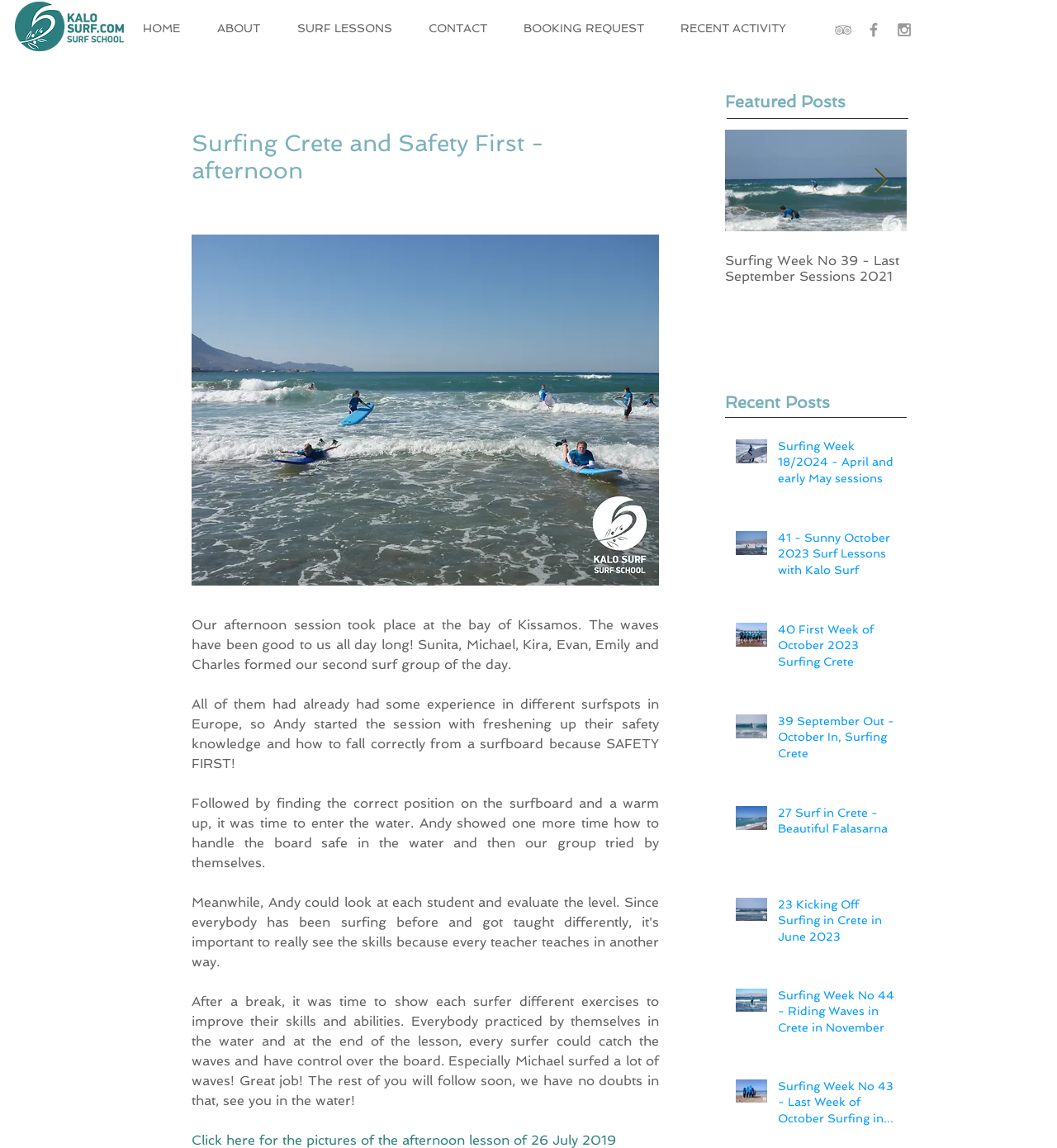Reply to the question with a brief word or phrase: How many surfers are in the second surf group of the day?

6